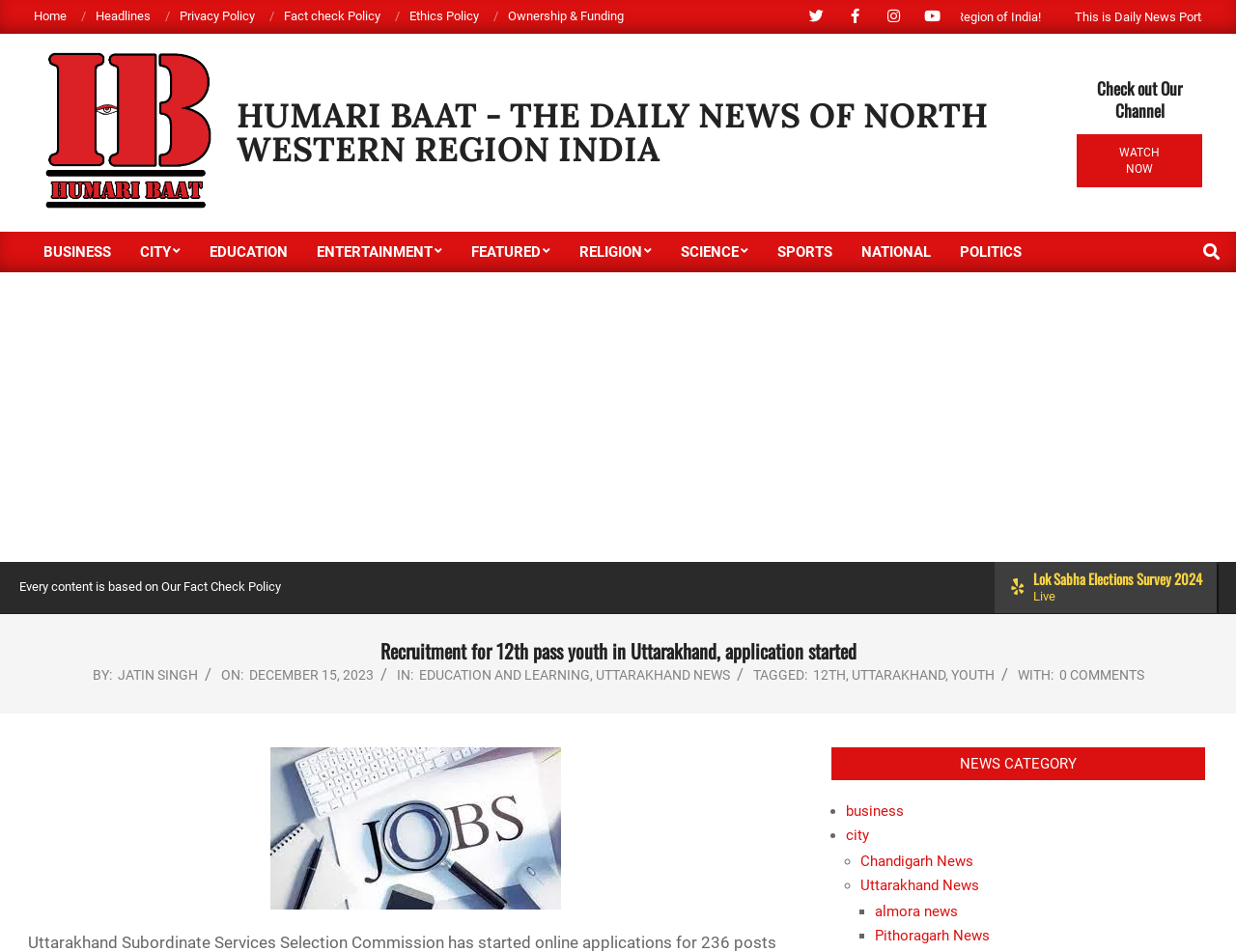Provide the bounding box coordinates of the HTML element this sentence describes: "title="Create Streets Foundation"".

None